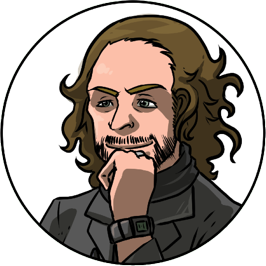Answer the question with a single word or phrase: 
What is the shape of the image framing?

Circular